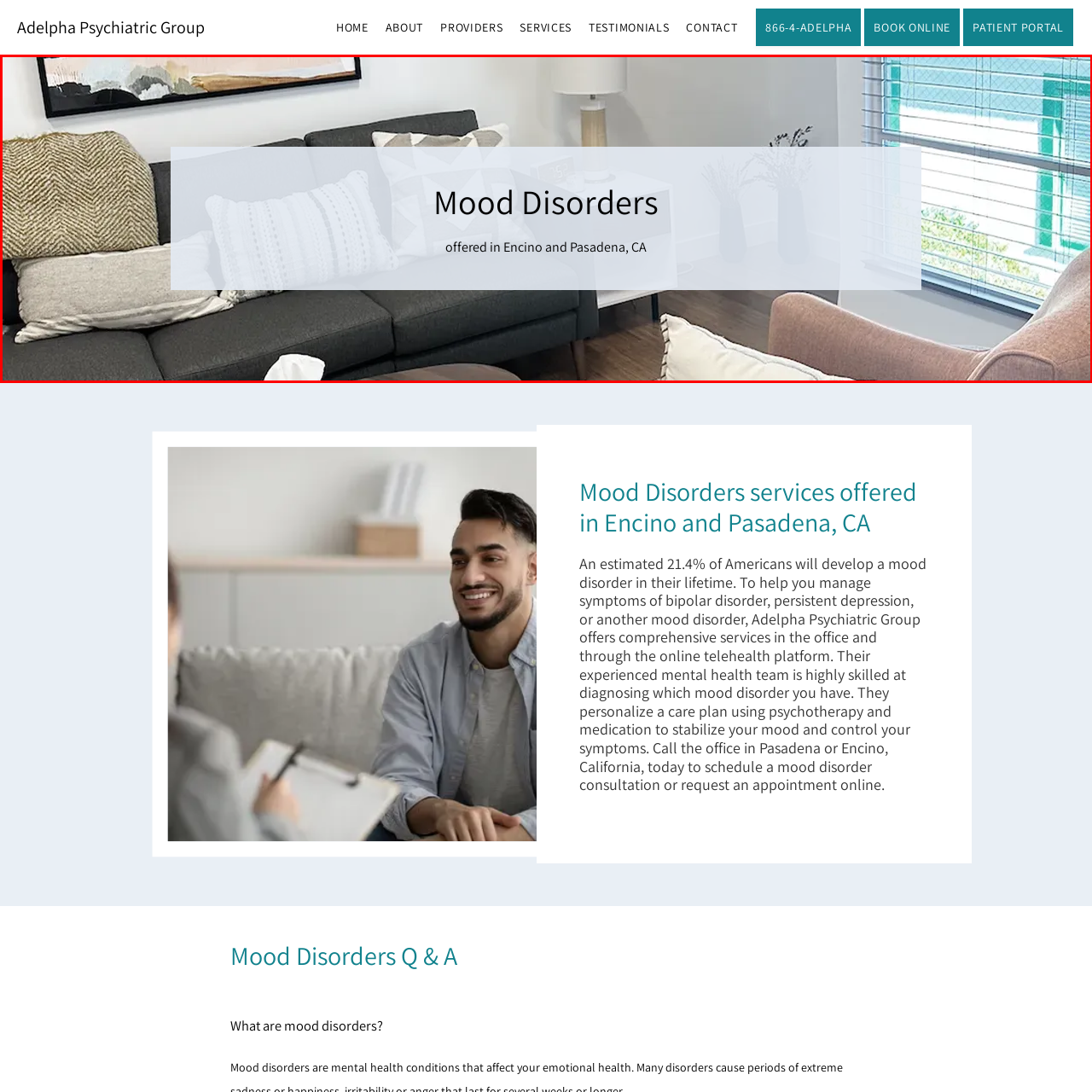Give an in-depth description of the picture inside the red marked area.

The image showcases a cozy and inviting therapy room, ideal for discussions surrounding mood disorders. A comfortable gray sofa adorned with a variety of pillows is positioned alongside a stylish armchair, fostering a welcoming atmosphere. Natural light fills the space through a window framed by modern blinds, enhancing the serene environment. Above the sofa, a piece of abstract art adds a touch of creativity, while a side table holds a lamp and decorative items, contributing to the room's warm and calming aesthetic. The text overlay emphasizes the focus on "Mood Disorders," highlighting the services offered in Encino and Pasadena, CA, suggesting a professional and supportive setting for those seeking help.